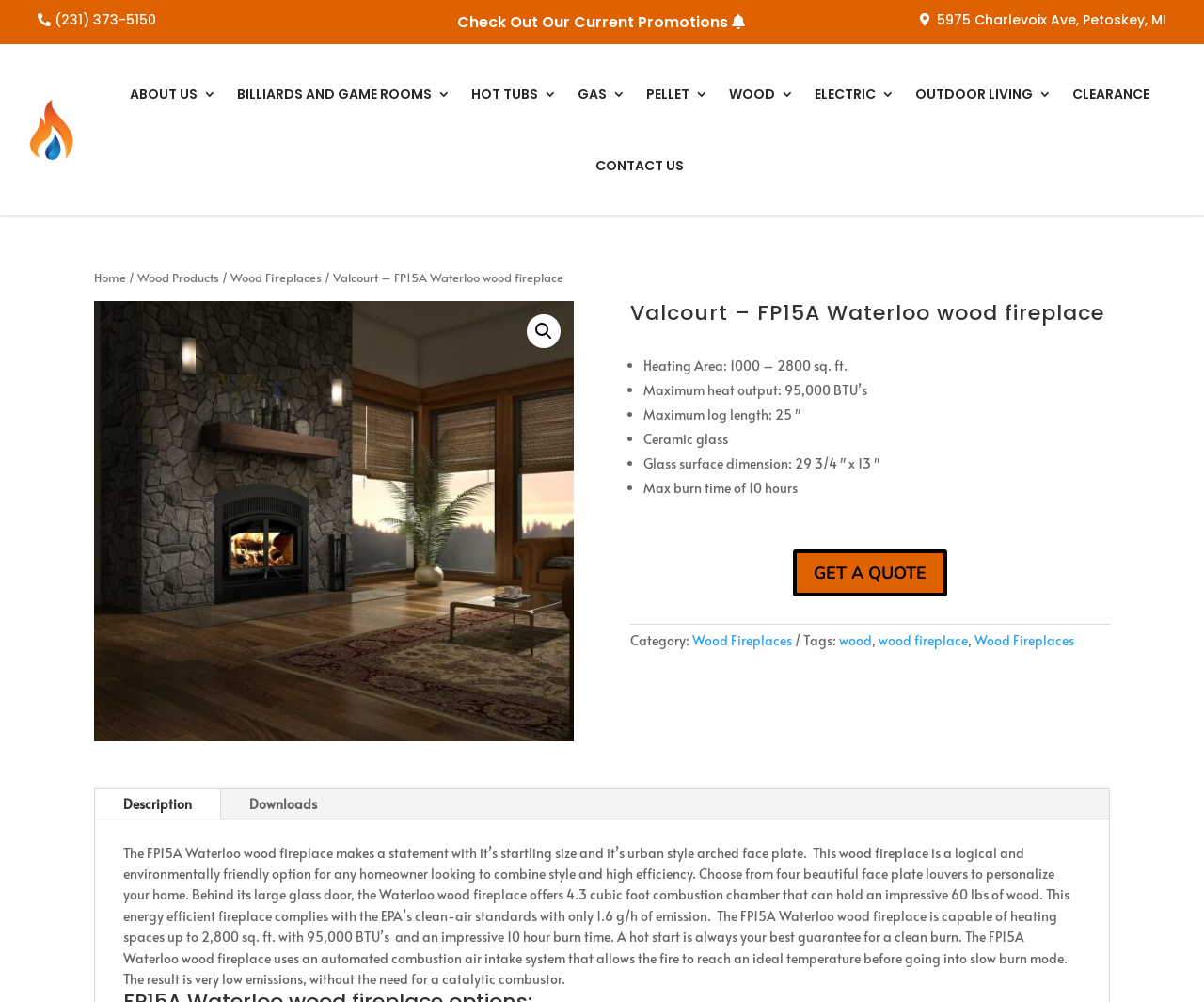How long can the FP15A Waterloo wood fireplace burn?
Refer to the screenshot and answer in one word or phrase.

10 hours